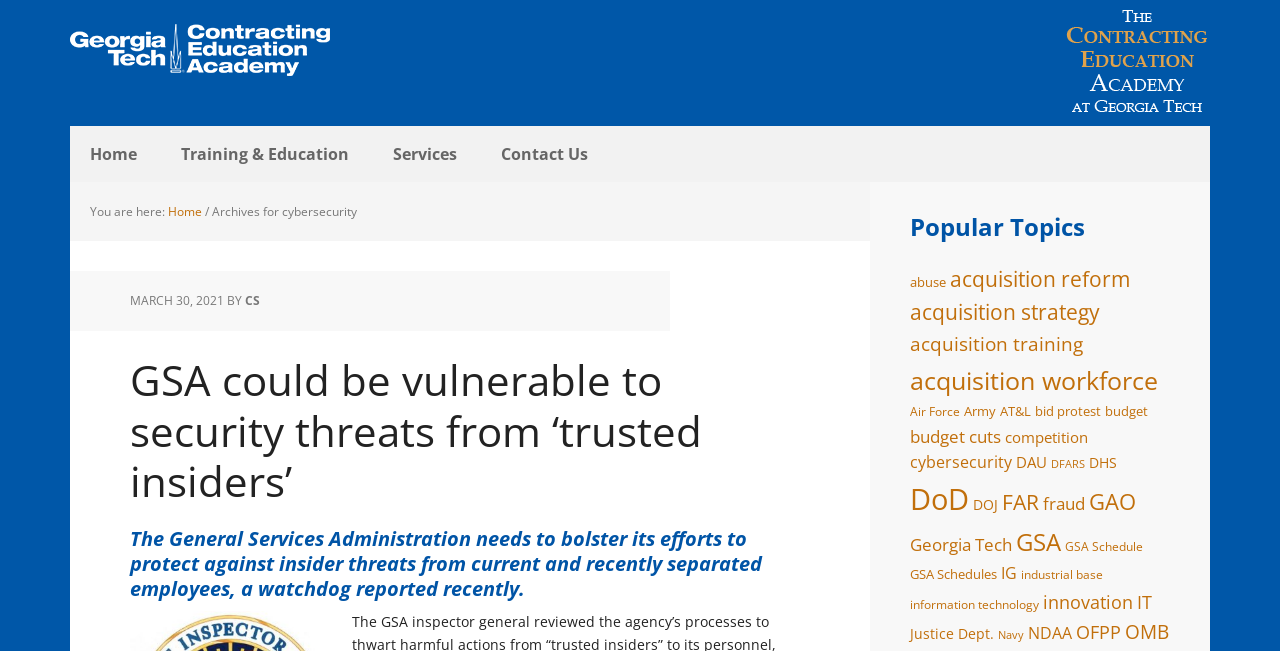Determine the bounding box coordinates of the element's region needed to click to follow the instruction: "Click on the 'Popular Topics' heading". Provide these coordinates as four float numbers between 0 and 1, formatted as [left, top, right, bottom].

[0.711, 0.326, 0.914, 0.372]